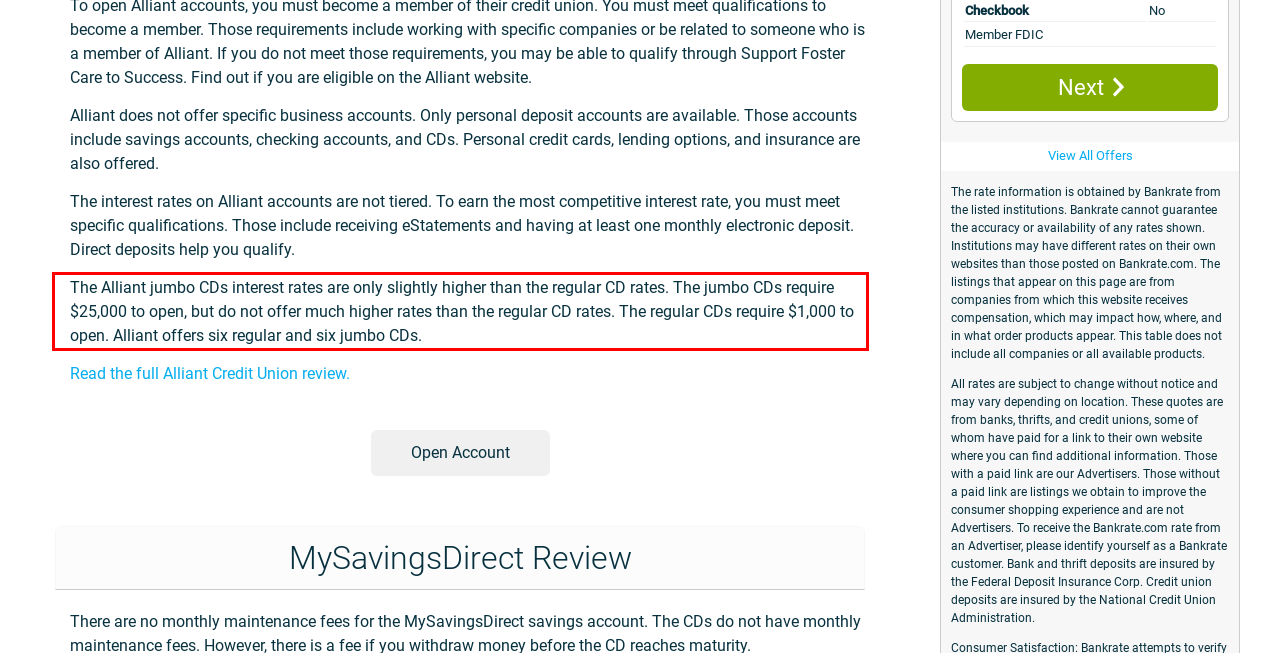Given a screenshot of a webpage with a red bounding box, extract the text content from the UI element inside the red bounding box.

The Alliant jumbo CDs interest rates are only slightly higher than the regular CD rates. The jumbo CDs require $25,000 to open, but do not offer much higher rates than the regular CD rates. The regular CDs require $1,000 to open. Alliant offers six regular and six jumbo CDs.